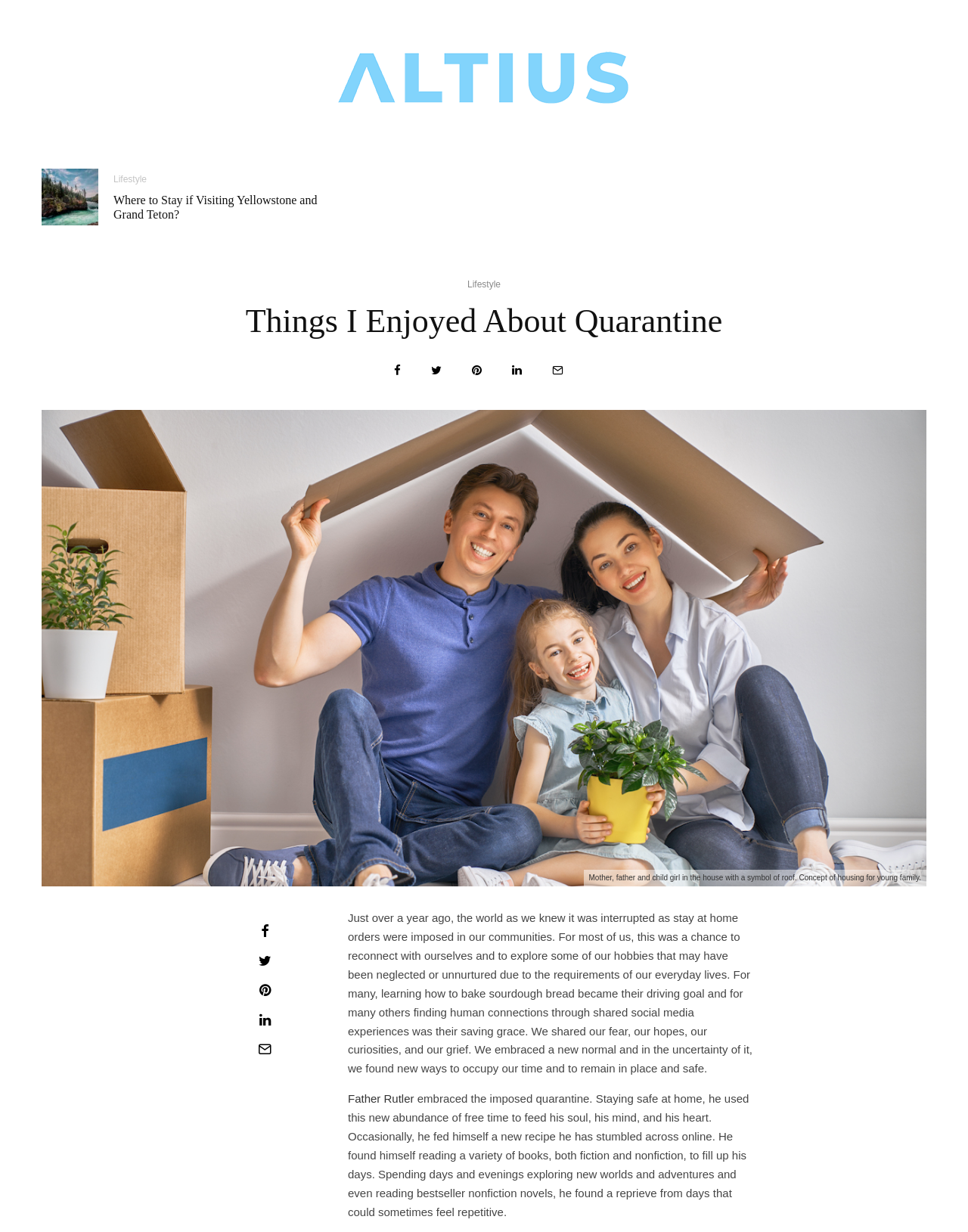Please provide the bounding box coordinates for the element that needs to be clicked to perform the following instruction: "Read the article about staying in Yellowstone and Grand Teton". The coordinates should be given as four float numbers between 0 and 1, i.e., [left, top, right, bottom].

[0.117, 0.15, 0.332, 0.18]